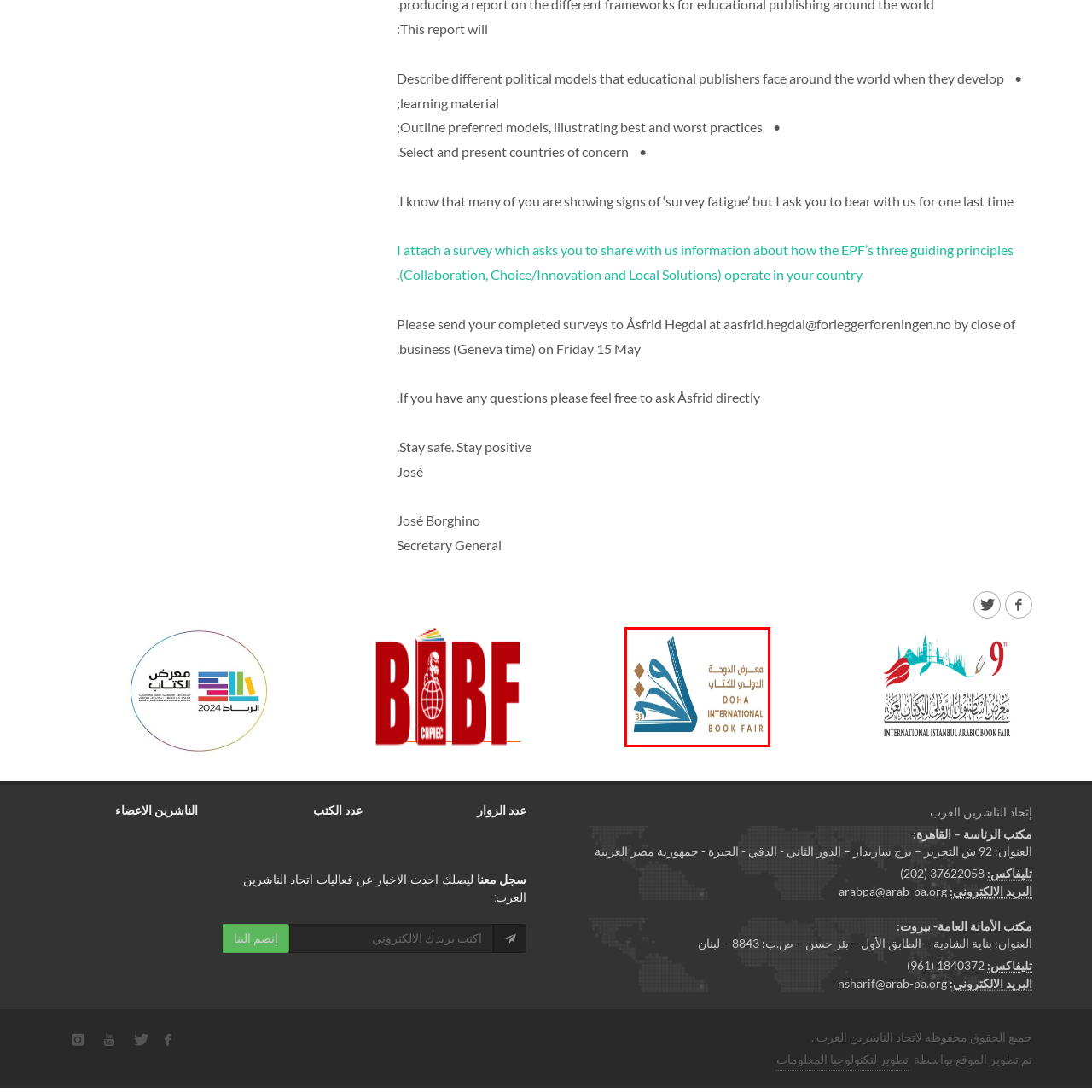What is the edition number of the book fair?
Analyze the image within the red frame and provide a concise answer using only one word or a short phrase.

33